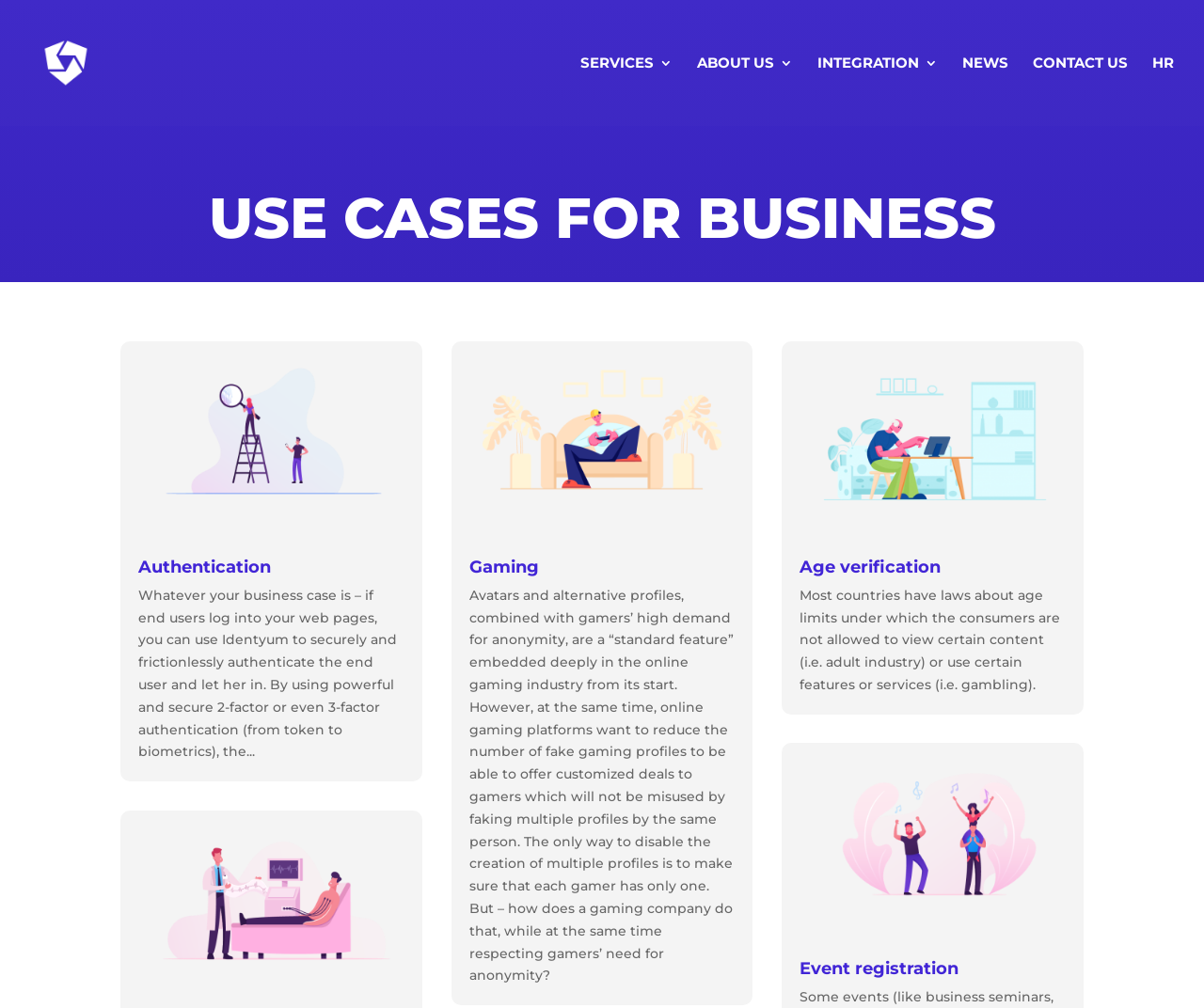Determine the bounding box coordinates of the element's region needed to click to follow the instruction: "Read about Authentication use case". Provide these coordinates as four float numbers between 0 and 1, formatted as [left, top, right, bottom].

[0.115, 0.554, 0.336, 0.58]